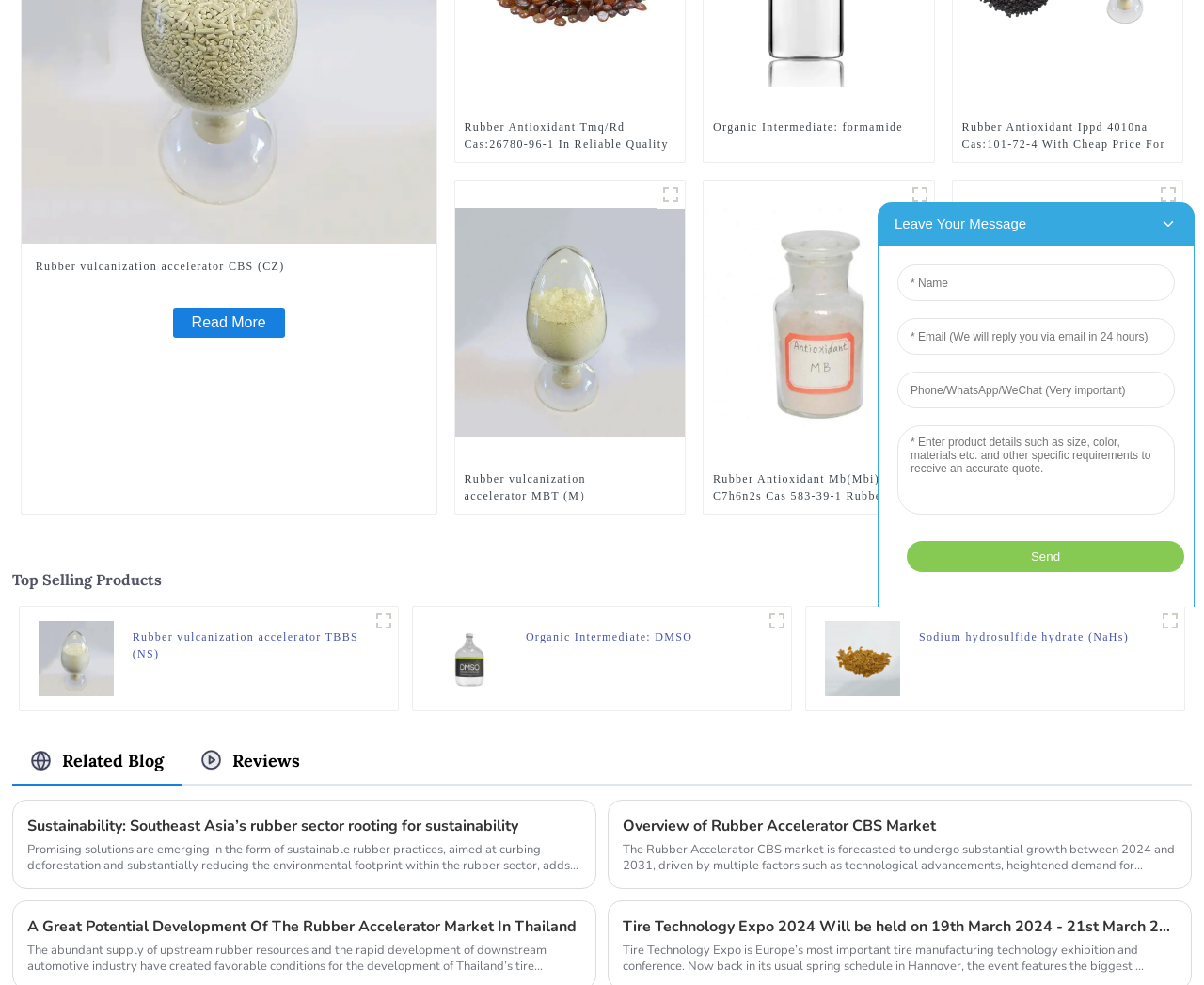Based on the provided description, "title="Sodium hydrosulfide hydrate (3)"", find the bounding box of the corresponding UI element in the screenshot.

[0.96, 0.616, 0.984, 0.645]